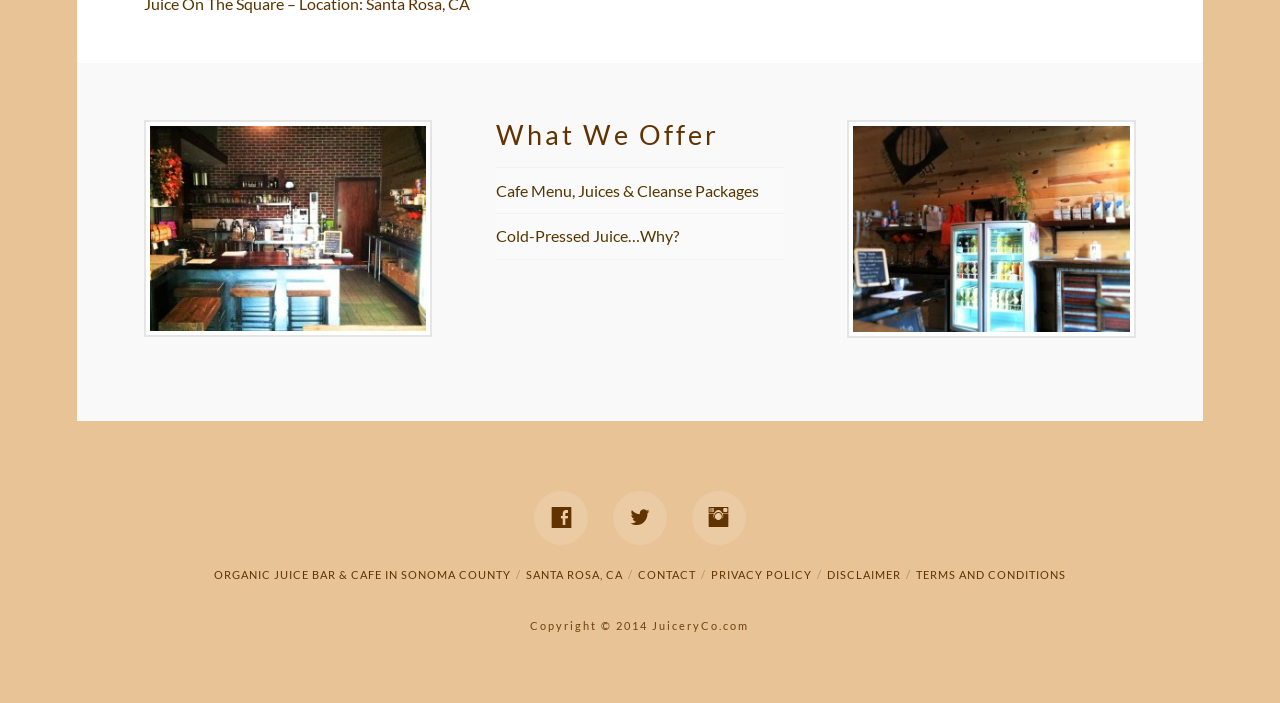What type of products are offered?
Using the image, answer in one word or phrase.

Cold-pressed juice